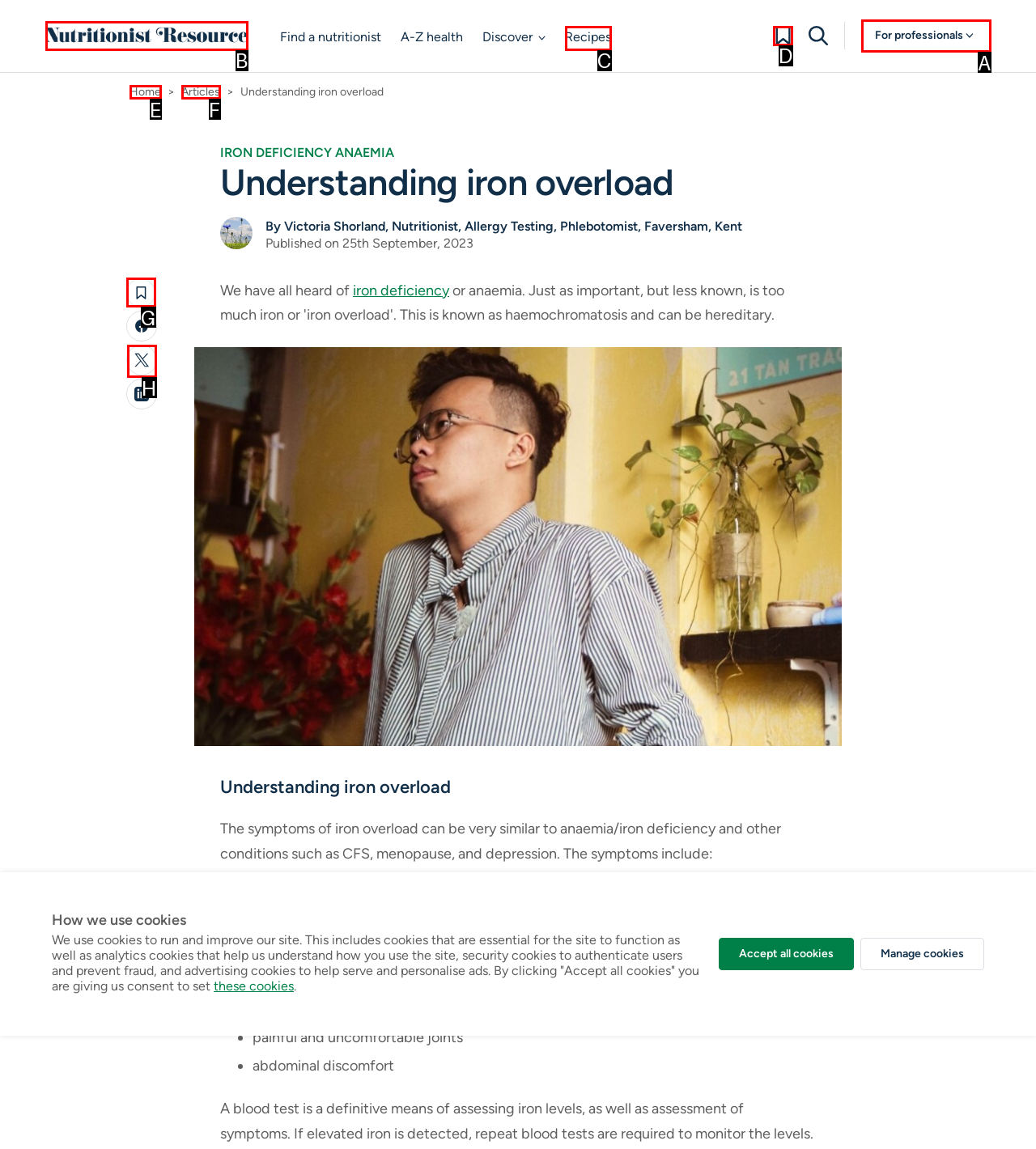Determine which option matches the description: aria-label="Twitter" title="Share on Twitter". Answer using the letter of the option.

H